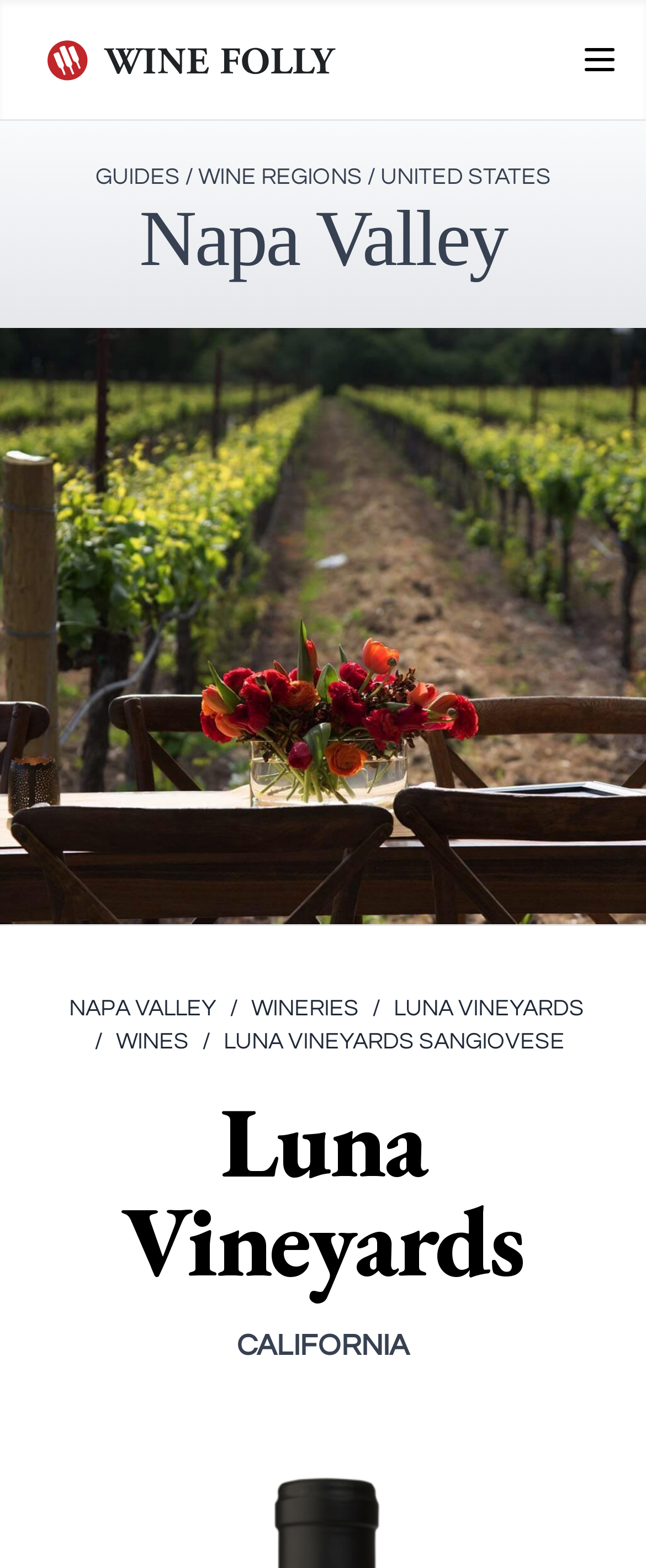What type of wine is featured?
Please answer the question with as much detail and depth as you can.

Based on the webpage, I can see that the heading 'Luna Vineyards Sangiovese' is present, which suggests that the webpage is about Sangiovese wine.